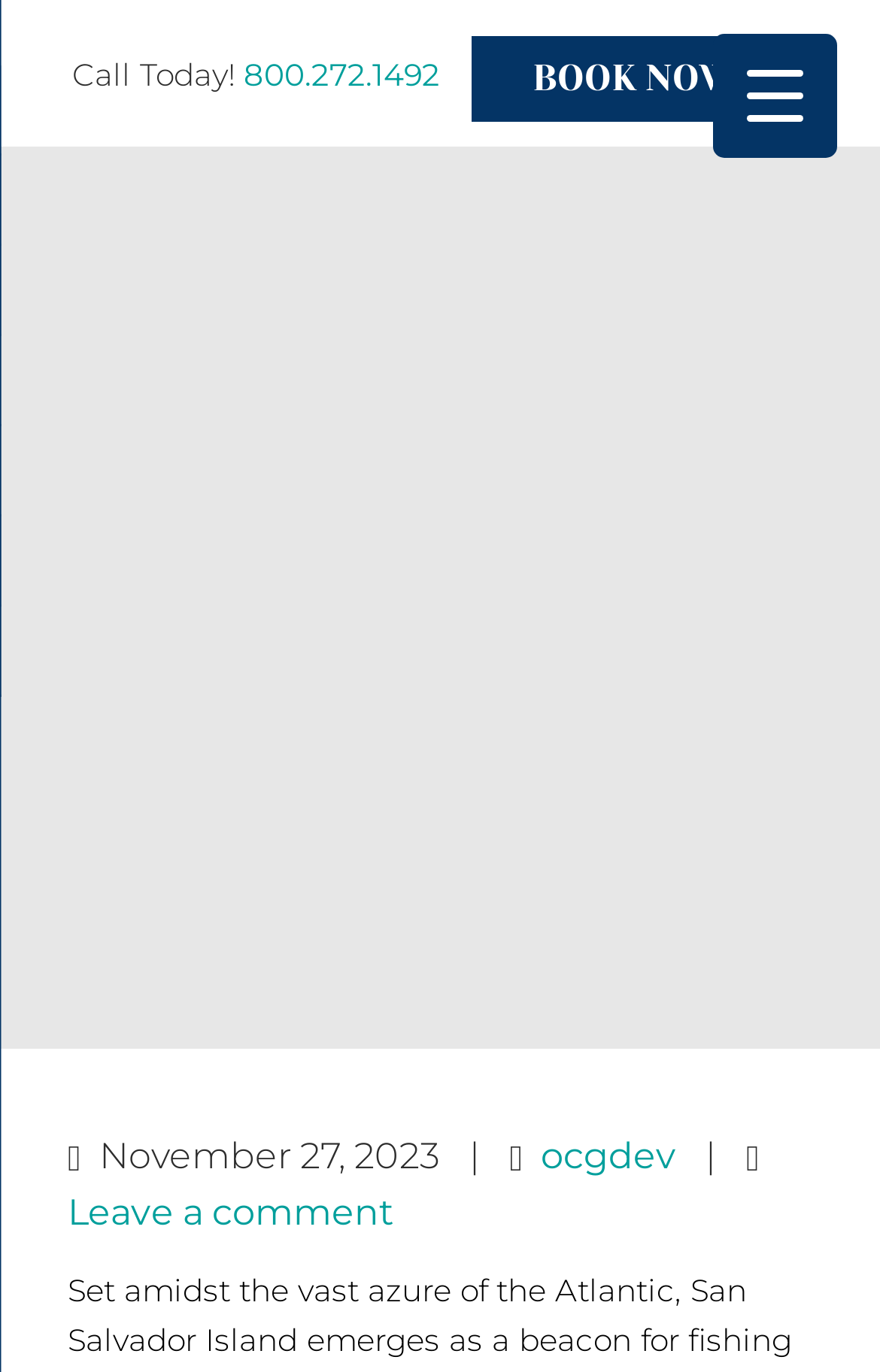Generate the main heading text from the webpage.

Does the Bahamas have Good Fishing: A Guide with Riding Rock